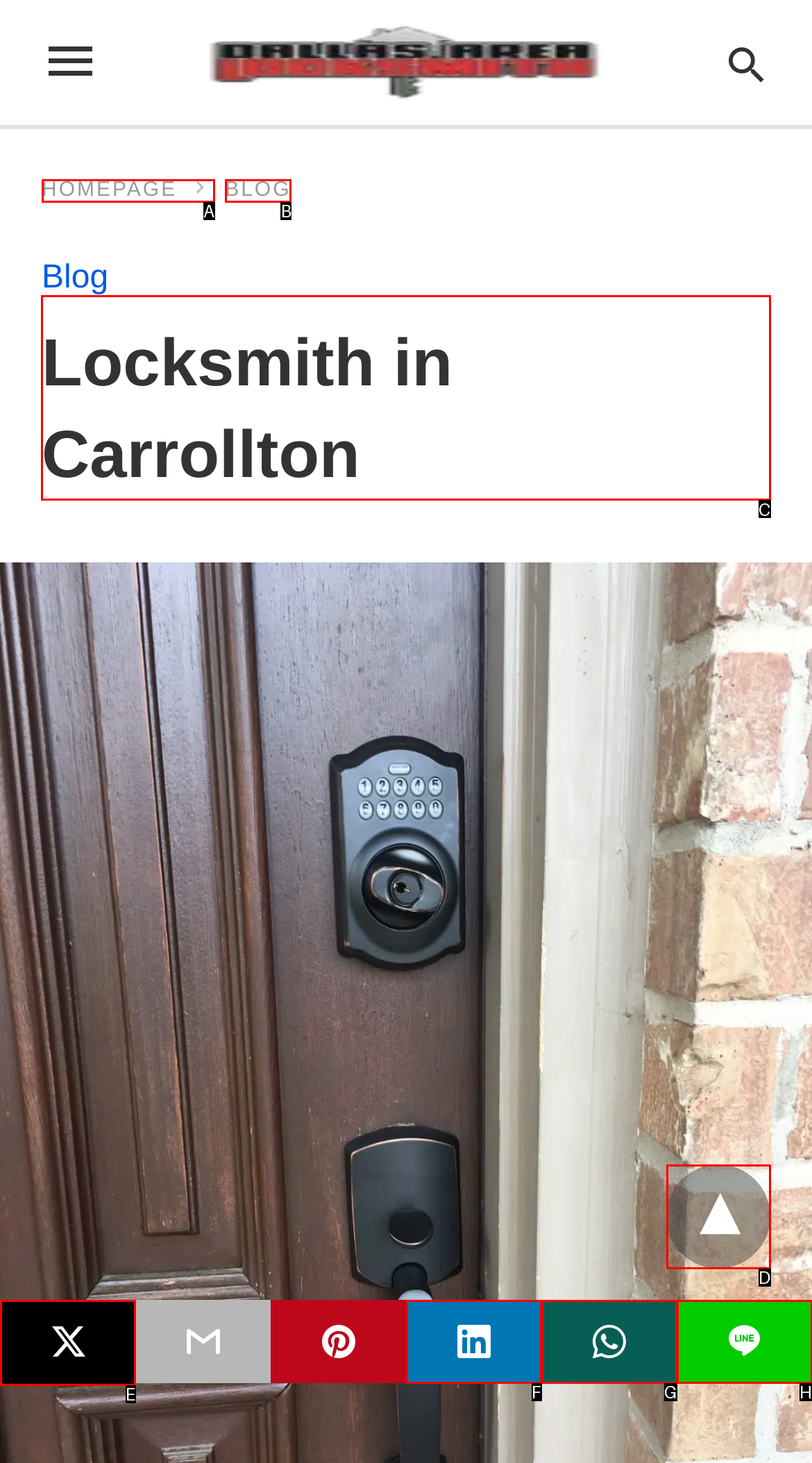Identify the letter of the option to click in order to Go to the Locksmith in Carrollton page. Answer with the letter directly.

C